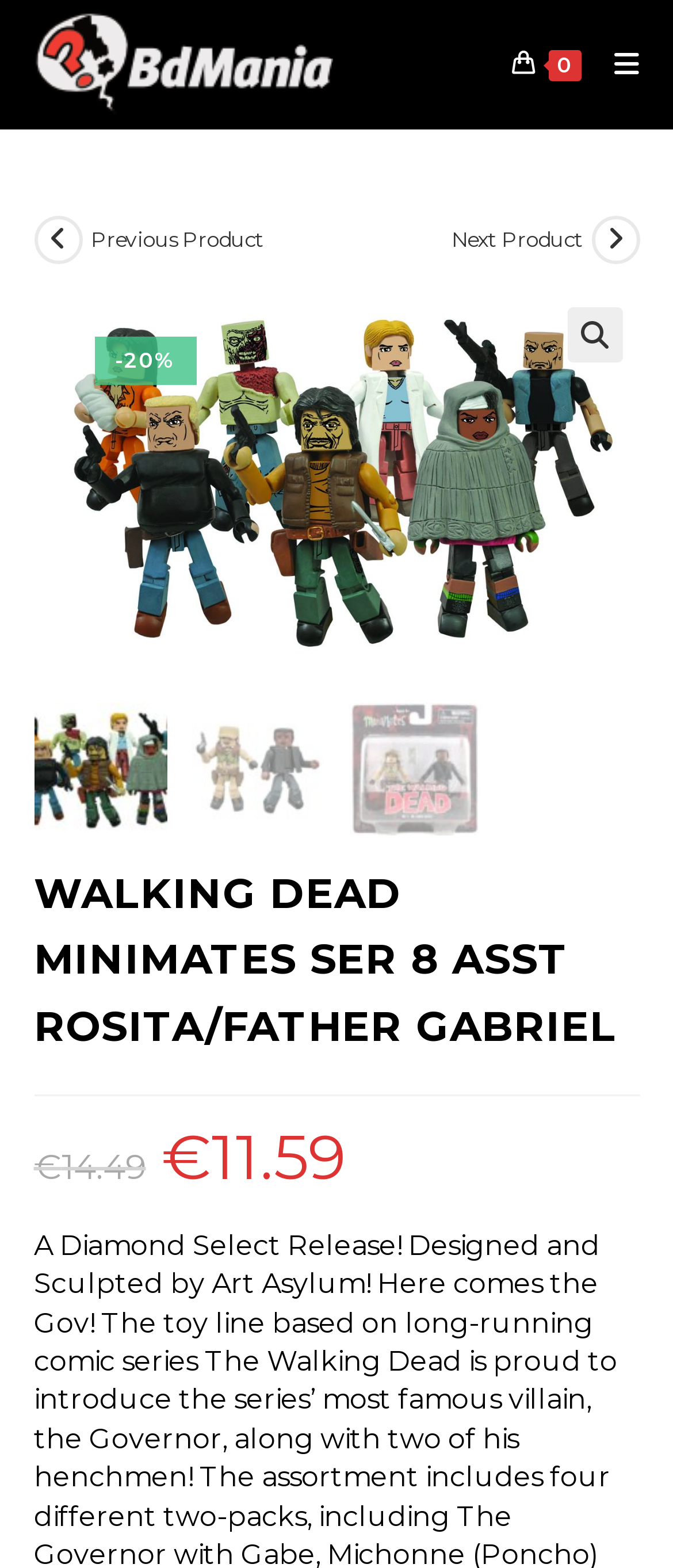Kindly determine the bounding box coordinates for the area that needs to be clicked to execute this instruction: "View previous product".

[0.05, 0.138, 0.122, 0.168]